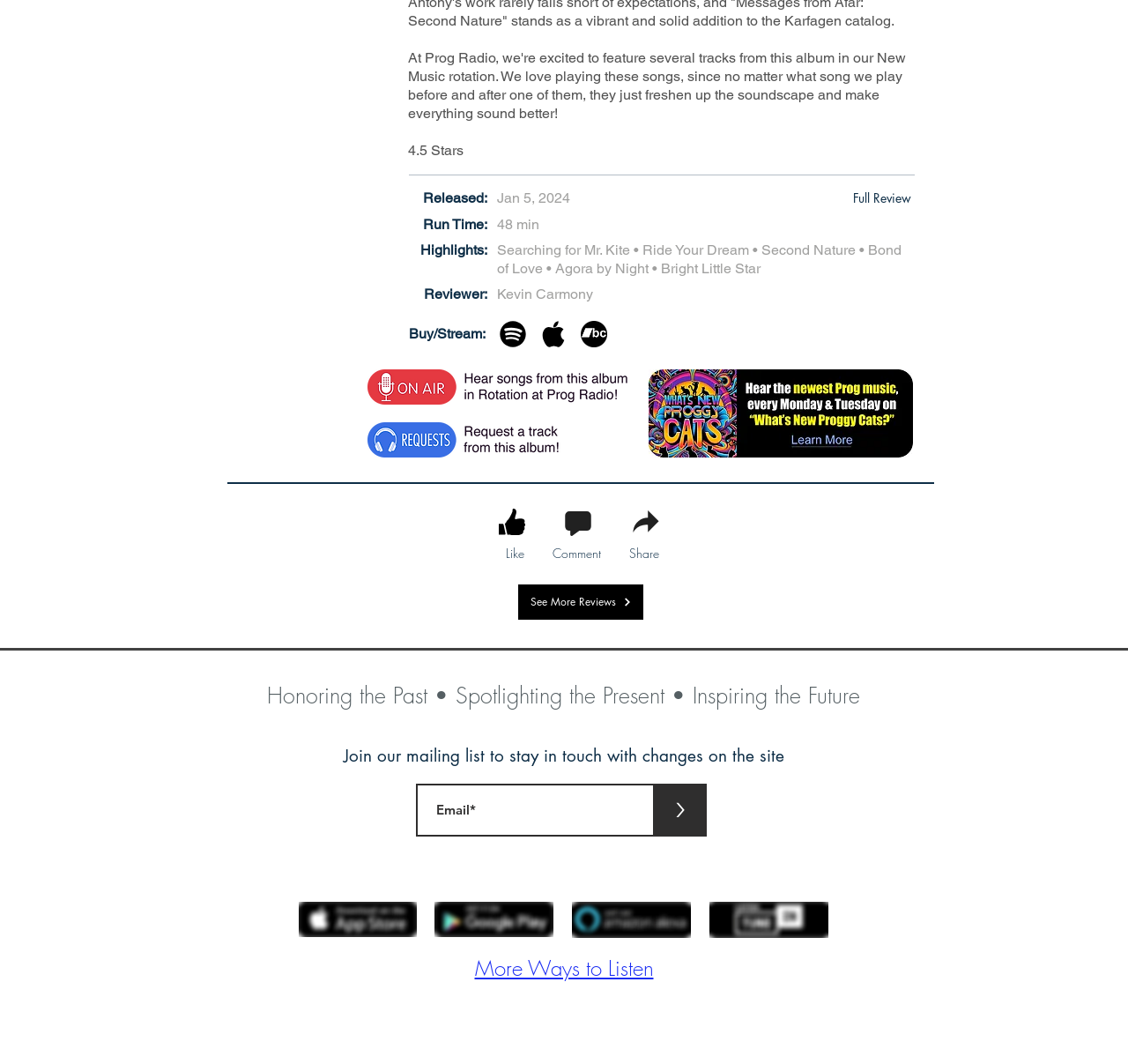Determine the bounding box coordinates for the area that should be clicked to carry out the following instruction: "Donate".

None